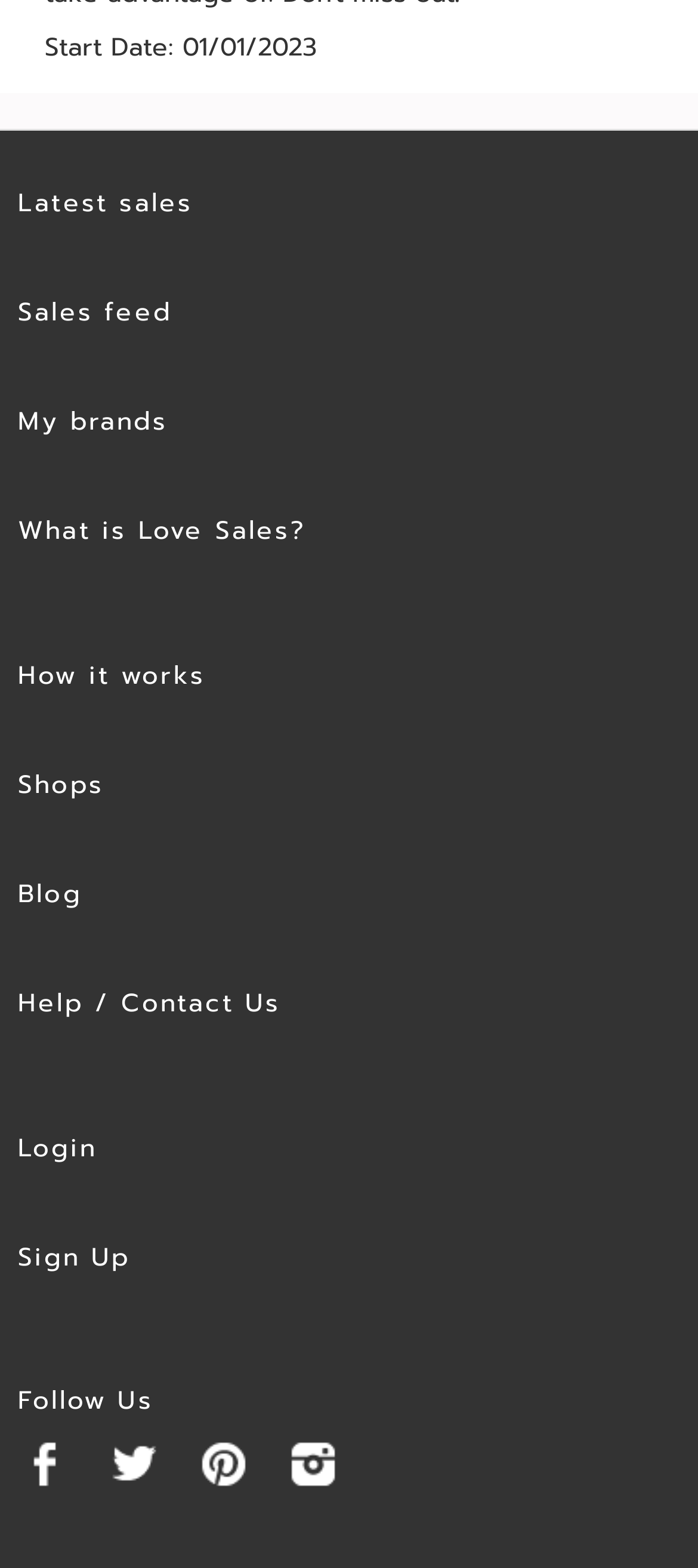What is the text above the social media links?
Based on the visual content, answer with a single word or a brief phrase.

Follow Us